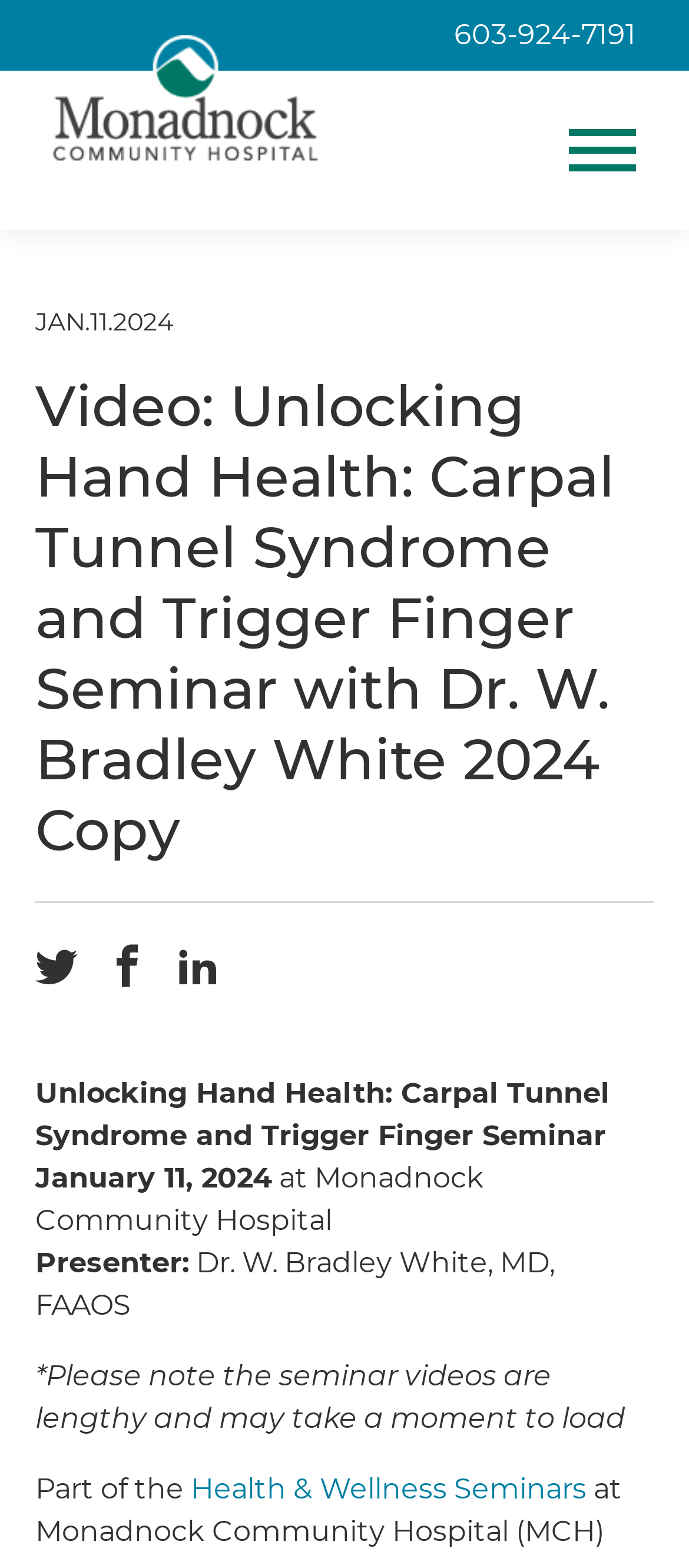Identify the bounding box for the described UI element. Provide the coordinates in (top-left x, top-left y, bottom-right x, bottom-right y) format with values ranging from 0 to 1: Share this post on Twitter.

[0.051, 0.602, 0.113, 0.634]